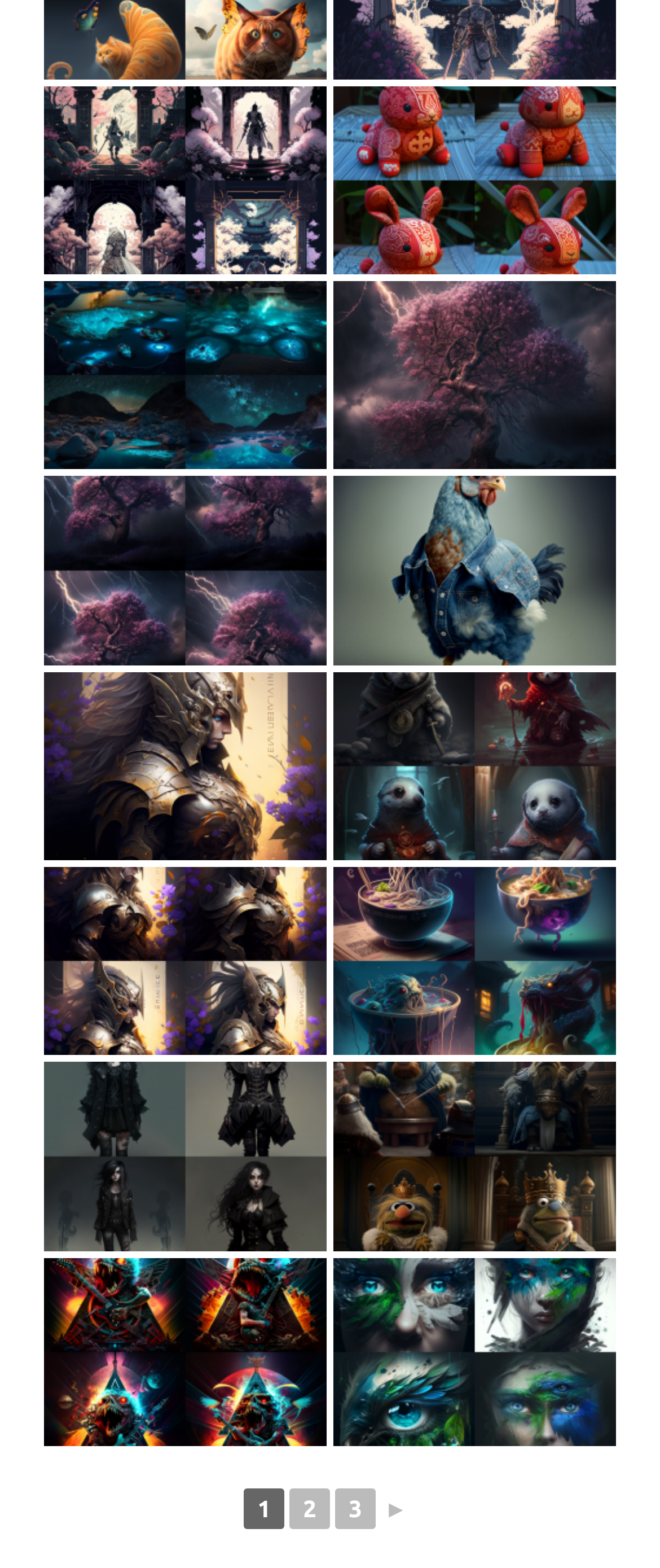What is the theme of the images on this webpage?
Answer the question with a detailed explanation, including all necessary information.

I observed the OCR text and image descriptions of the image elements, and they suggest that the images are related to art, fantasy, and fictional characters, indicating that the theme of the images on this webpage is art and fantasy.